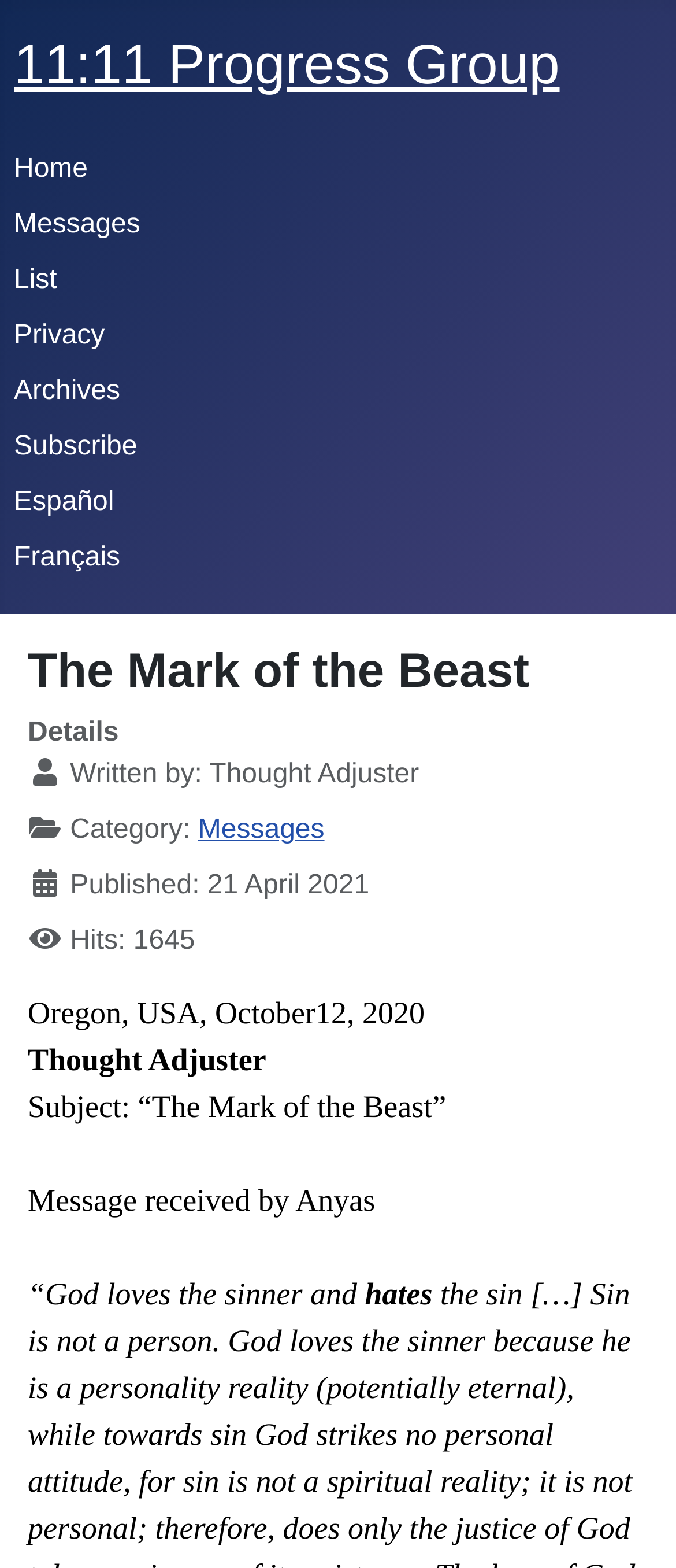Please locate the bounding box coordinates of the element's region that needs to be clicked to follow the instruction: "go to 11:11 Progress Group". The bounding box coordinates should be provided as four float numbers between 0 and 1, i.e., [left, top, right, bottom].

[0.021, 0.021, 0.828, 0.061]